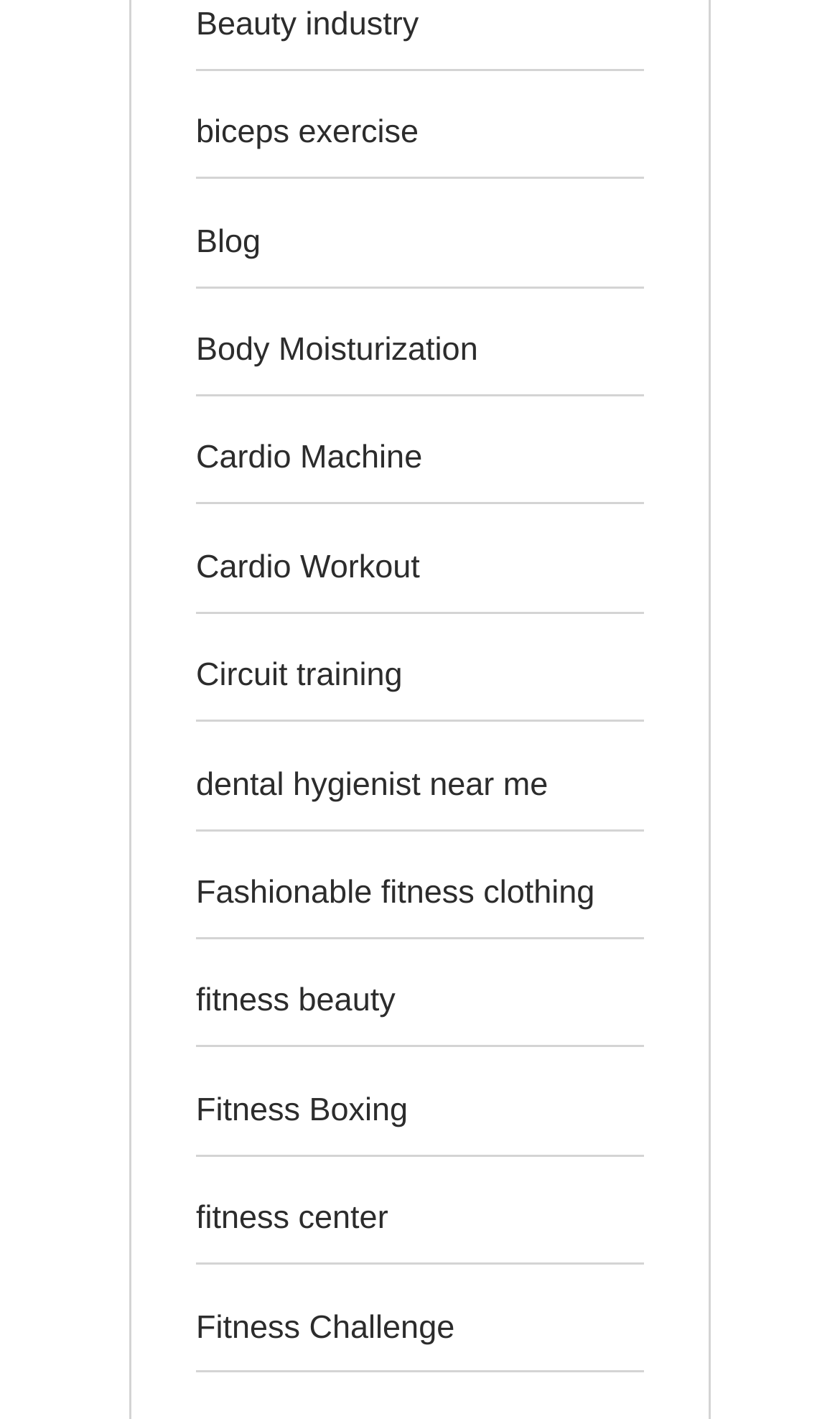Please pinpoint the bounding box coordinates for the region I should click to adhere to this instruction: "Learn about Cardio Workout".

[0.233, 0.387, 0.5, 0.413]